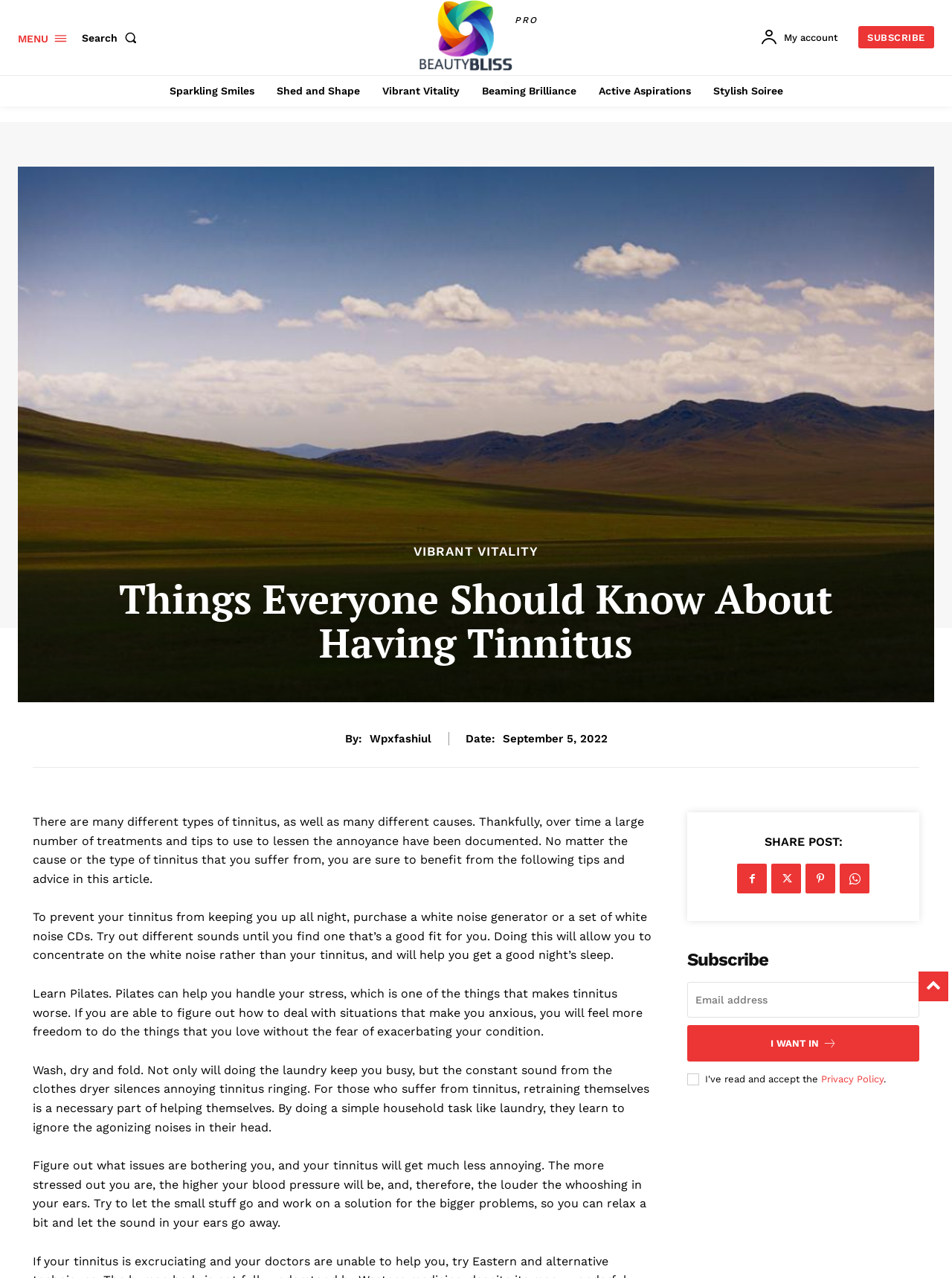What is the topic of the article?
Utilize the information in the image to give a detailed answer to the question.

I found the answer by looking at the heading element with the text 'Things Everyone Should Know About Having Tinnitus' which is located near the top of the webpage, indicating that the article is about tinnitus.